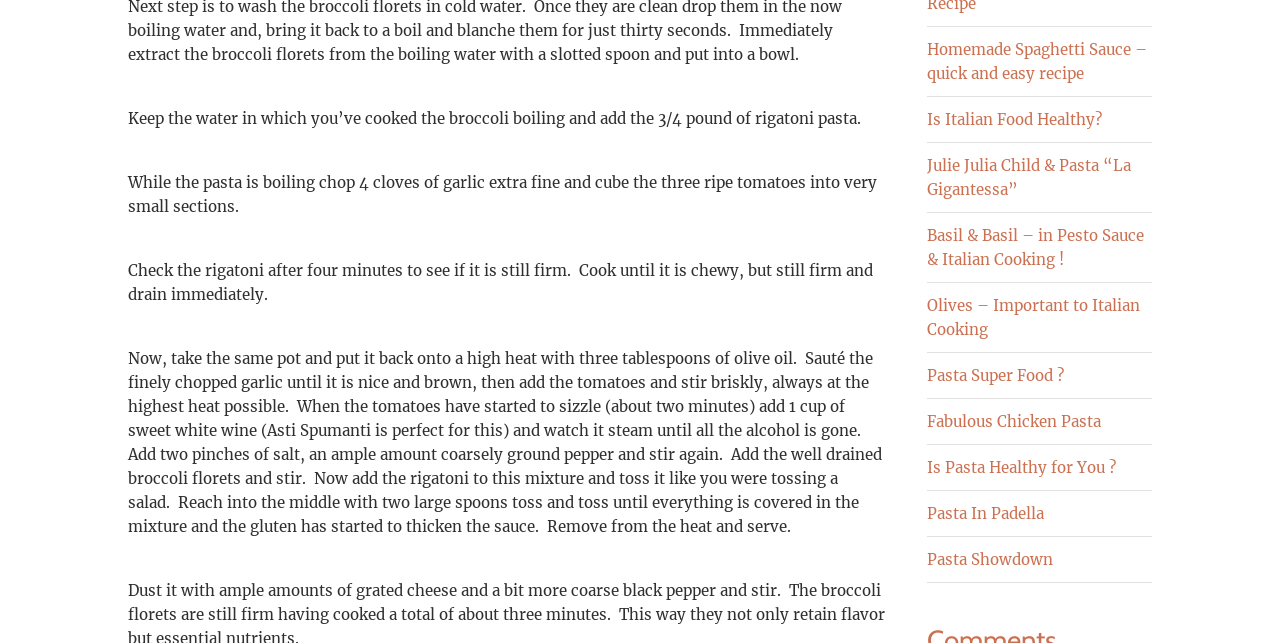Locate the bounding box coordinates of the region to be clicked to comply with the following instruction: "Click the 'SUBMIT' button". The coordinates must be four float numbers between 0 and 1, in the form [left, top, right, bottom].

None